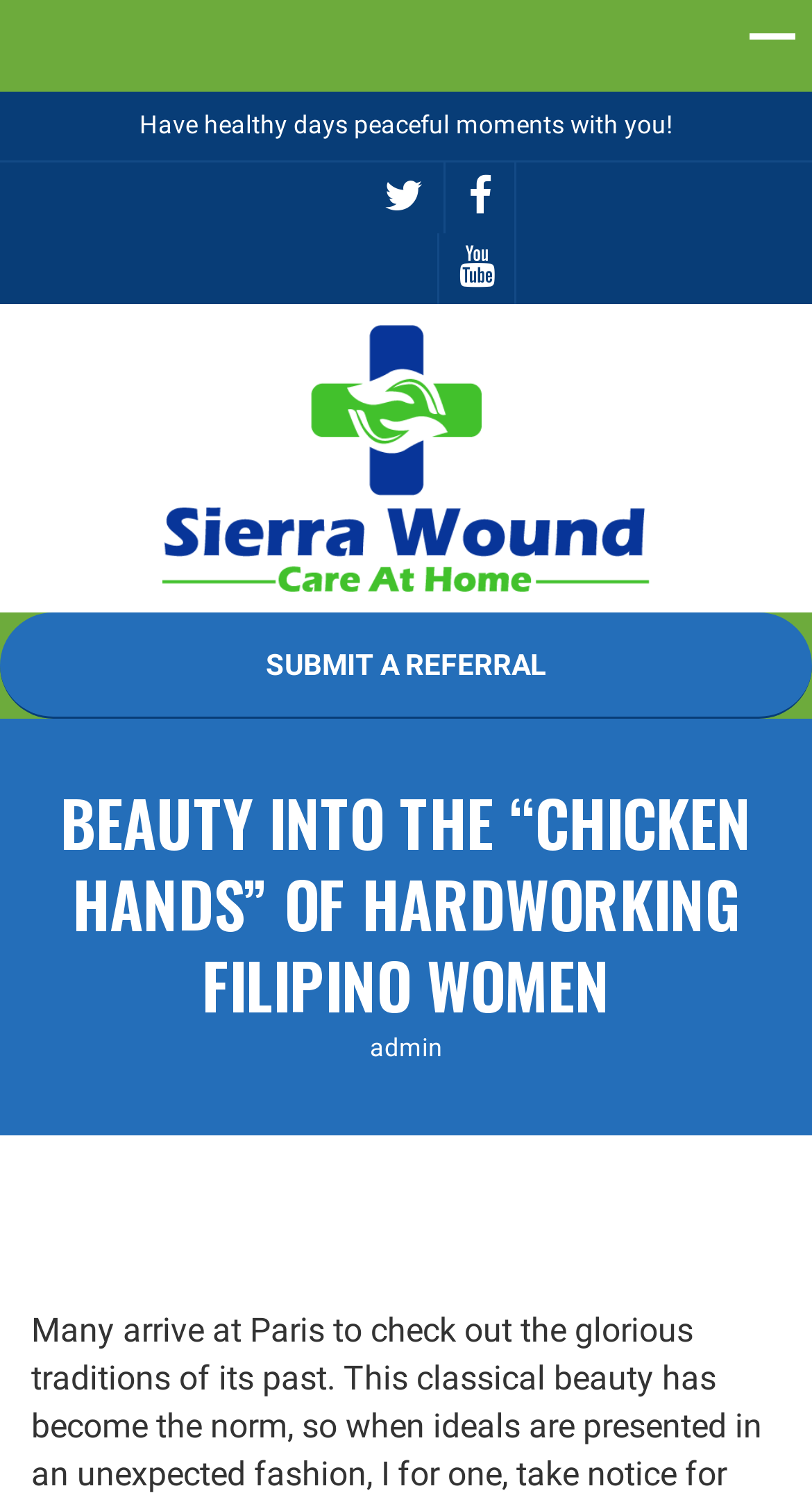Who is the author of the webpage?
Please look at the screenshot and answer in one word or a short phrase.

admin